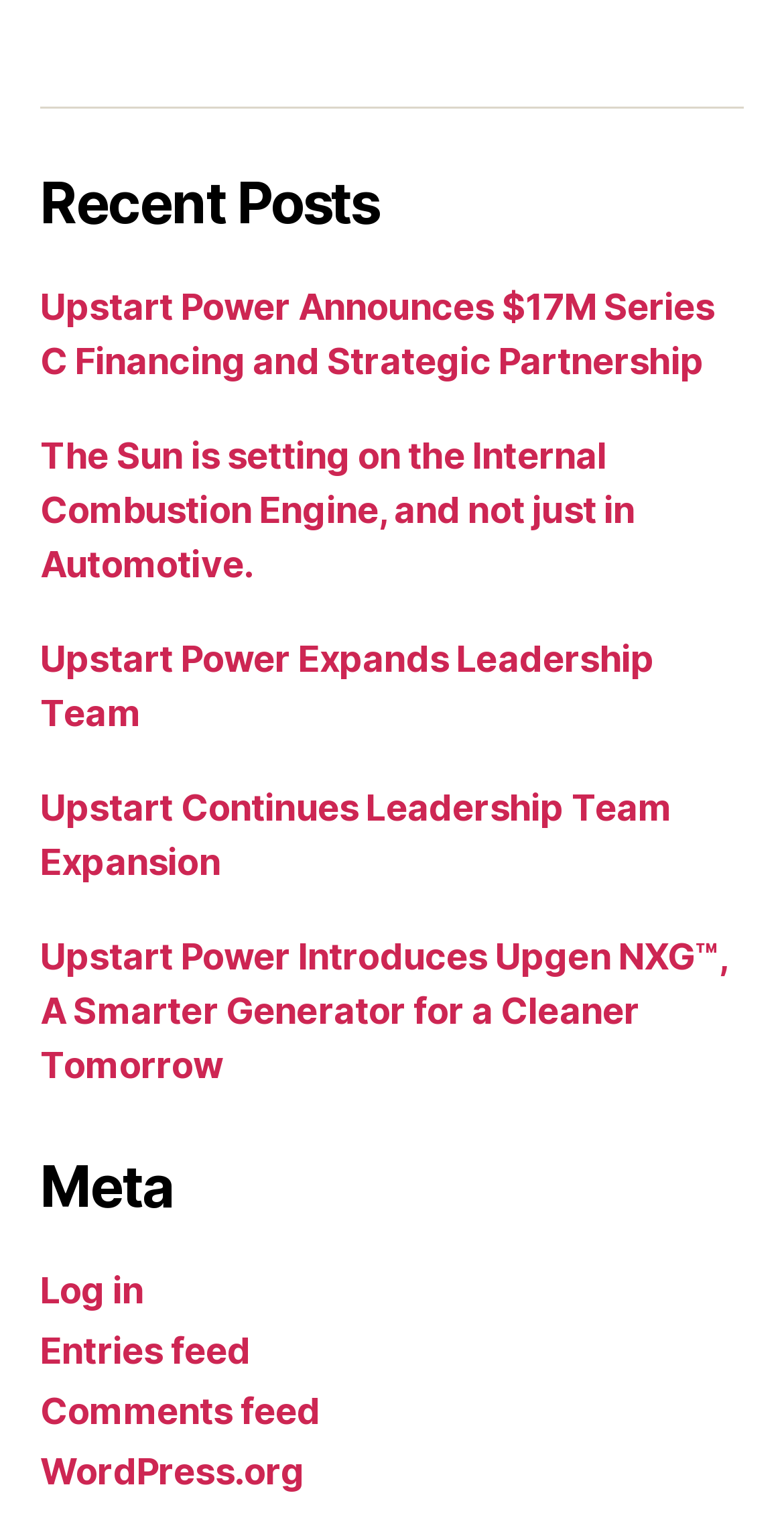Please predict the bounding box coordinates of the element's region where a click is necessary to complete the following instruction: "Visit WordPress.org". The coordinates should be represented by four float numbers between 0 and 1, i.e., [left, top, right, bottom].

[0.051, 0.944, 0.388, 0.971]